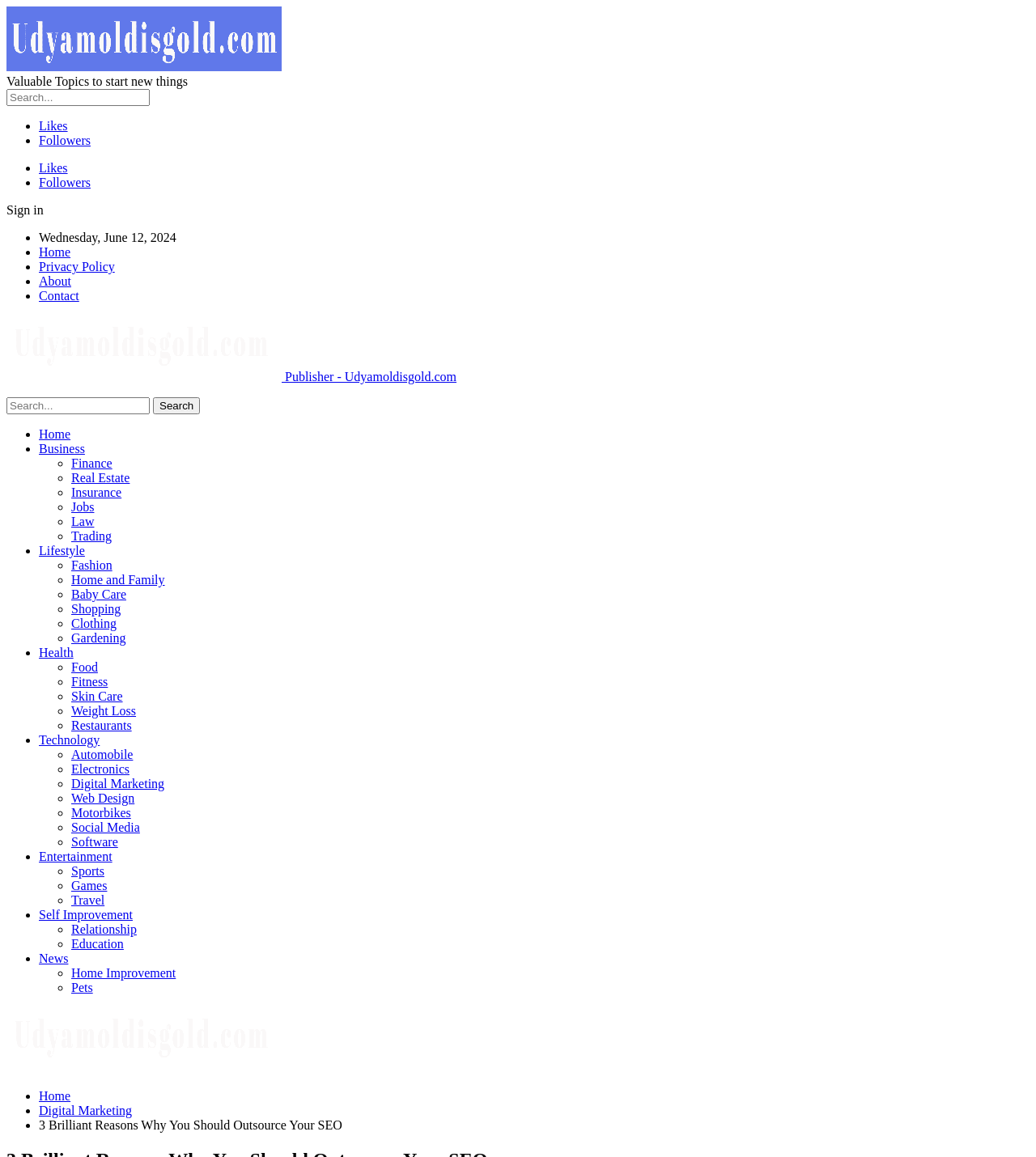From the given element description: "Olde Stone Mill Steakhouse", find the bounding box for the UI element. Provide the coordinates as four float numbers between 0 and 1, in the order [left, top, right, bottom].

[0.686, 0.423, 0.81, 0.434]